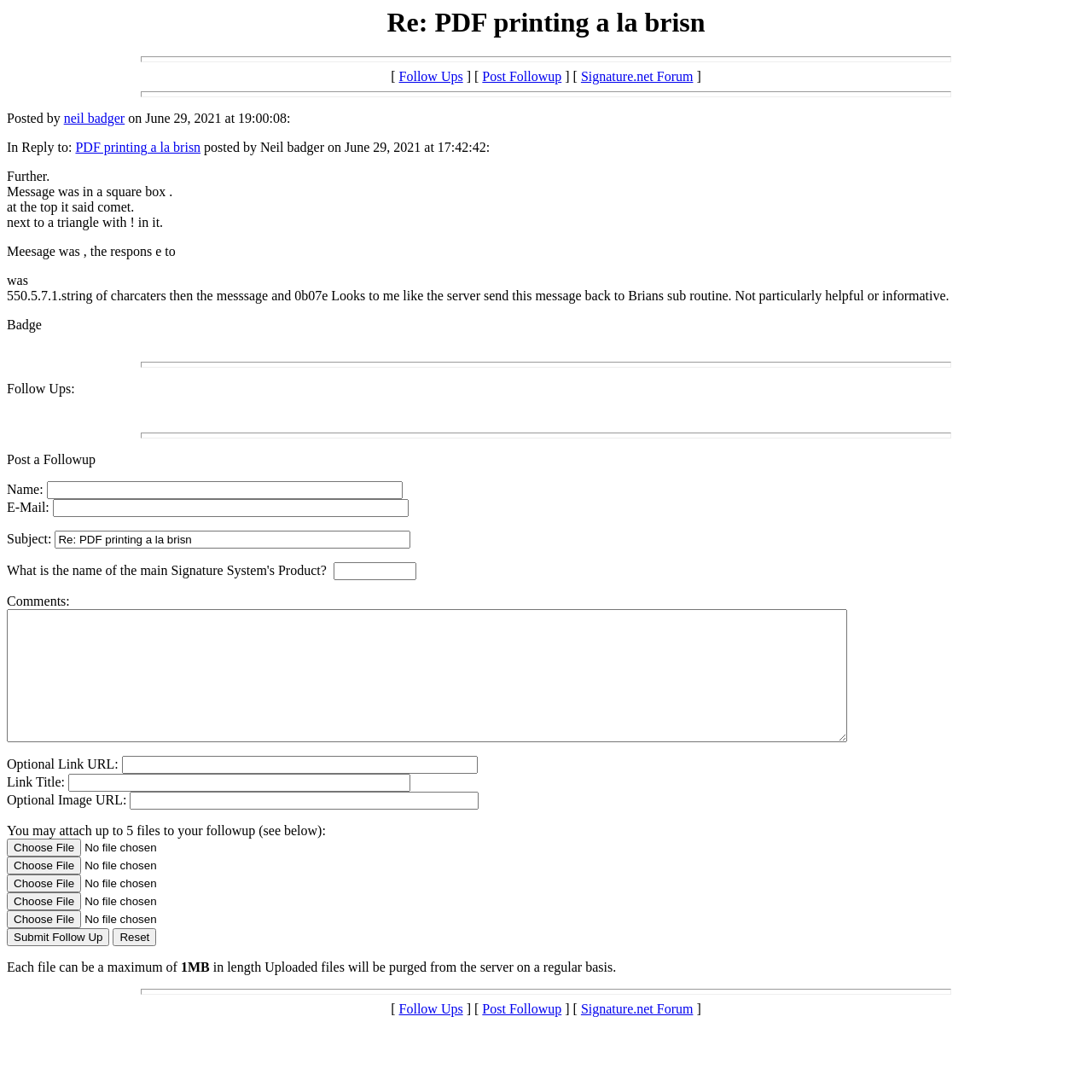Determine the bounding box coordinates for the area you should click to complete the following instruction: "View the Online Calculator refurb".

None